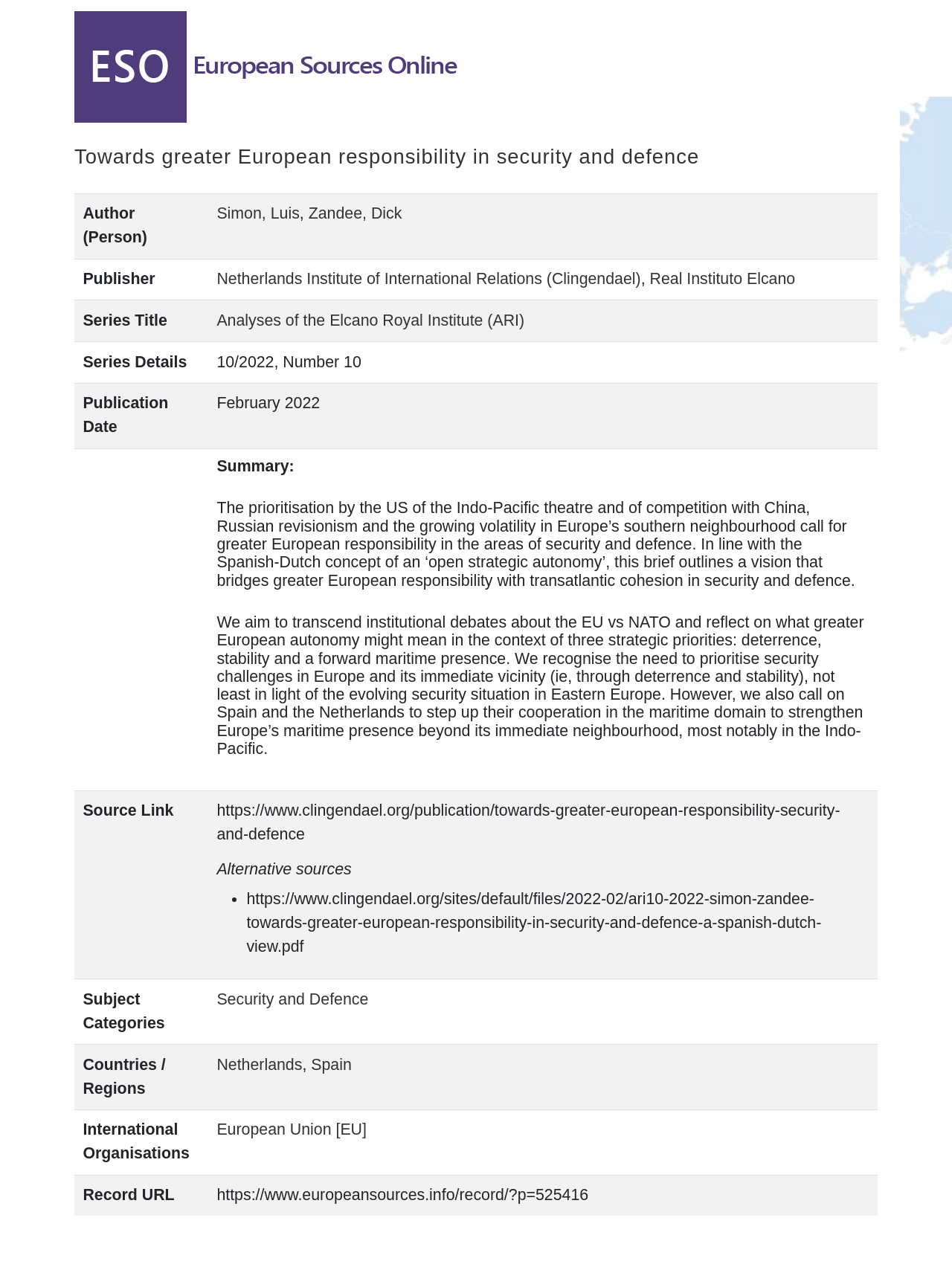Please locate the clickable area by providing the bounding box coordinates to follow this instruction: "Visit the source link".

[0.219, 0.623, 0.922, 0.771]